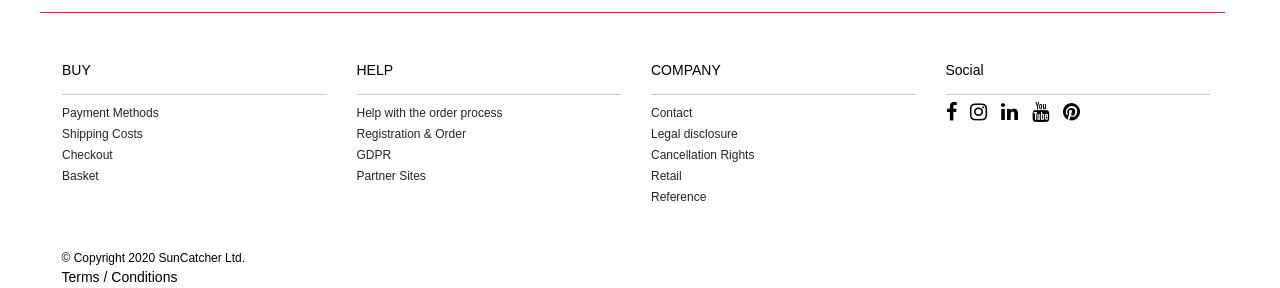What is the company name mentioned in the footer?
Offer a detailed and exhaustive answer to the question.

I found the company name 'SunCatcher Ltd.' mentioned in the footer, which is located at coordinates [0.048, 0.871, 0.192, 0.919].